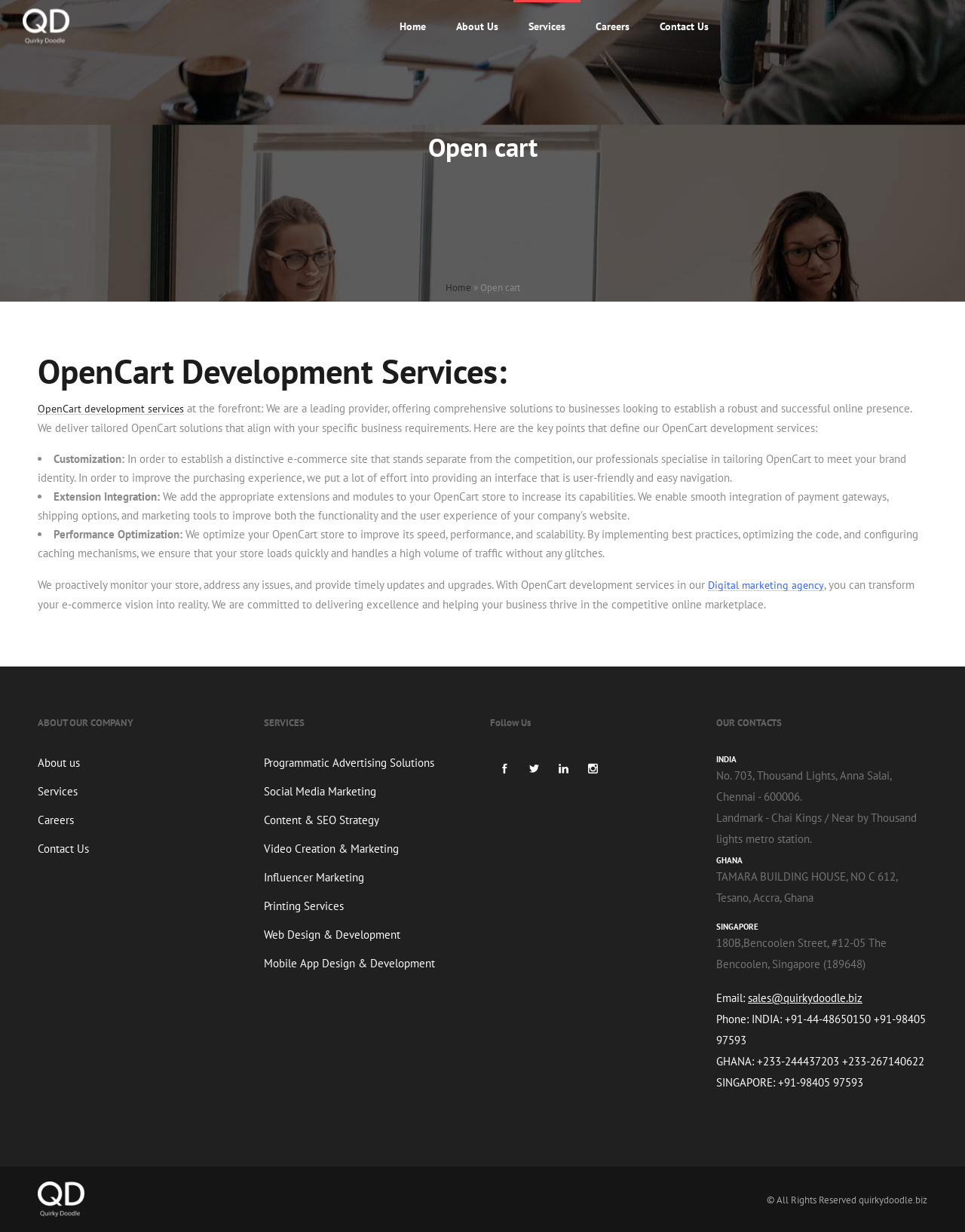Please indicate the bounding box coordinates for the clickable area to complete the following task: "Learn about OpenCart development services". The coordinates should be specified as four float numbers between 0 and 1, i.e., [left, top, right, bottom].

[0.039, 0.326, 0.191, 0.337]